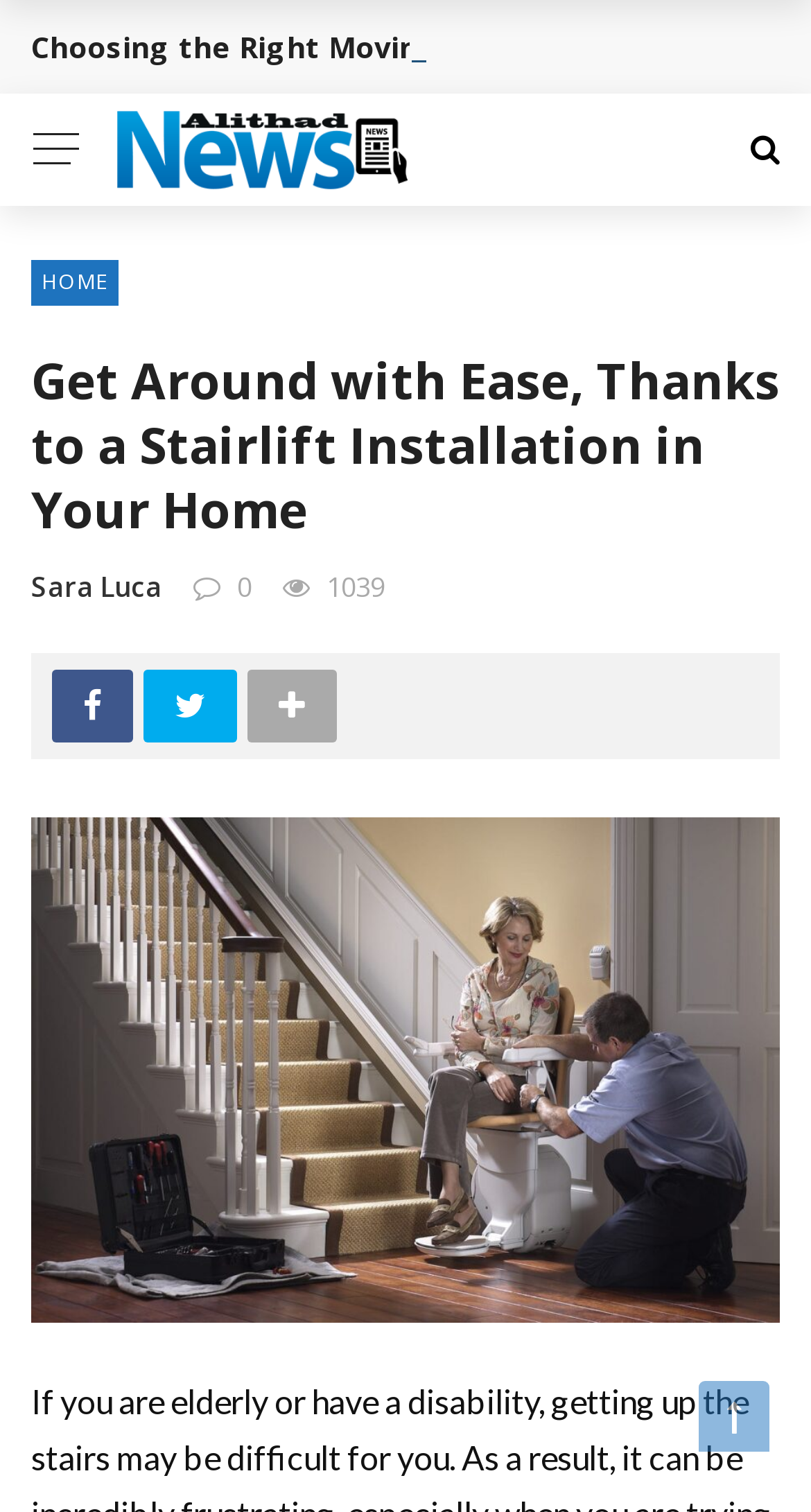Please respond in a single word or phrase: 
How many social media links are there?

2